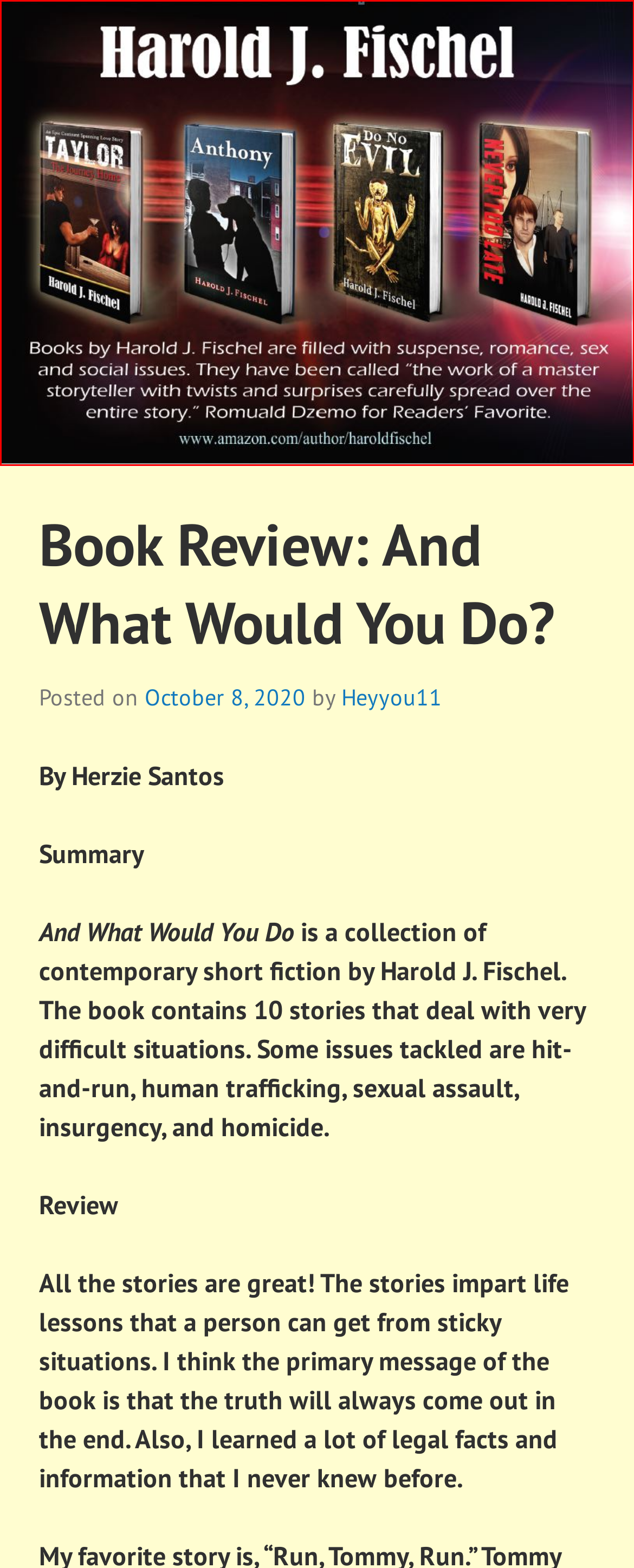You have a screenshot of a webpage, and a red bounding box highlights an element. Select the webpage description that best fits the new page after clicking the element within the bounding box. Options are:
A. PHOTO | Harold Fischel
B. Blog Tool, Publishing Platform, and CMS – WordPress.org
C. Heyyou11 | Harold Fischel
D. My Fan Club | Harold Fischel
E. ABOUT ME | Harold Fischel
F. Harold J. Fischel
G. Book Review: And What Would You Do?: Modern situations with surprising endings | Harold Fischel
H. Book Review: Anthony by Shey Santos | Harold Fischel

F